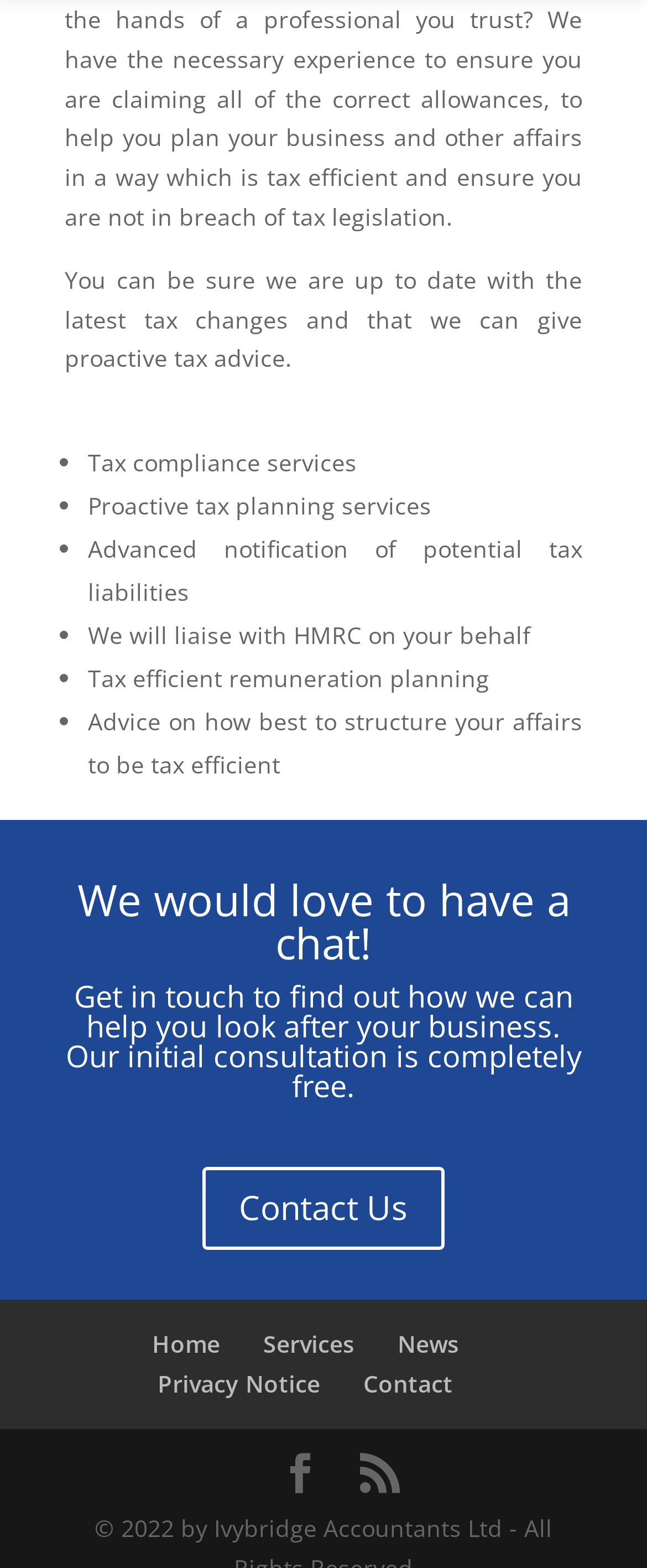Pinpoint the bounding box coordinates of the clickable element needed to complete the instruction: "View 'Services'". The coordinates should be provided as four float numbers between 0 and 1: [left, top, right, bottom].

[0.406, 0.847, 0.547, 0.867]